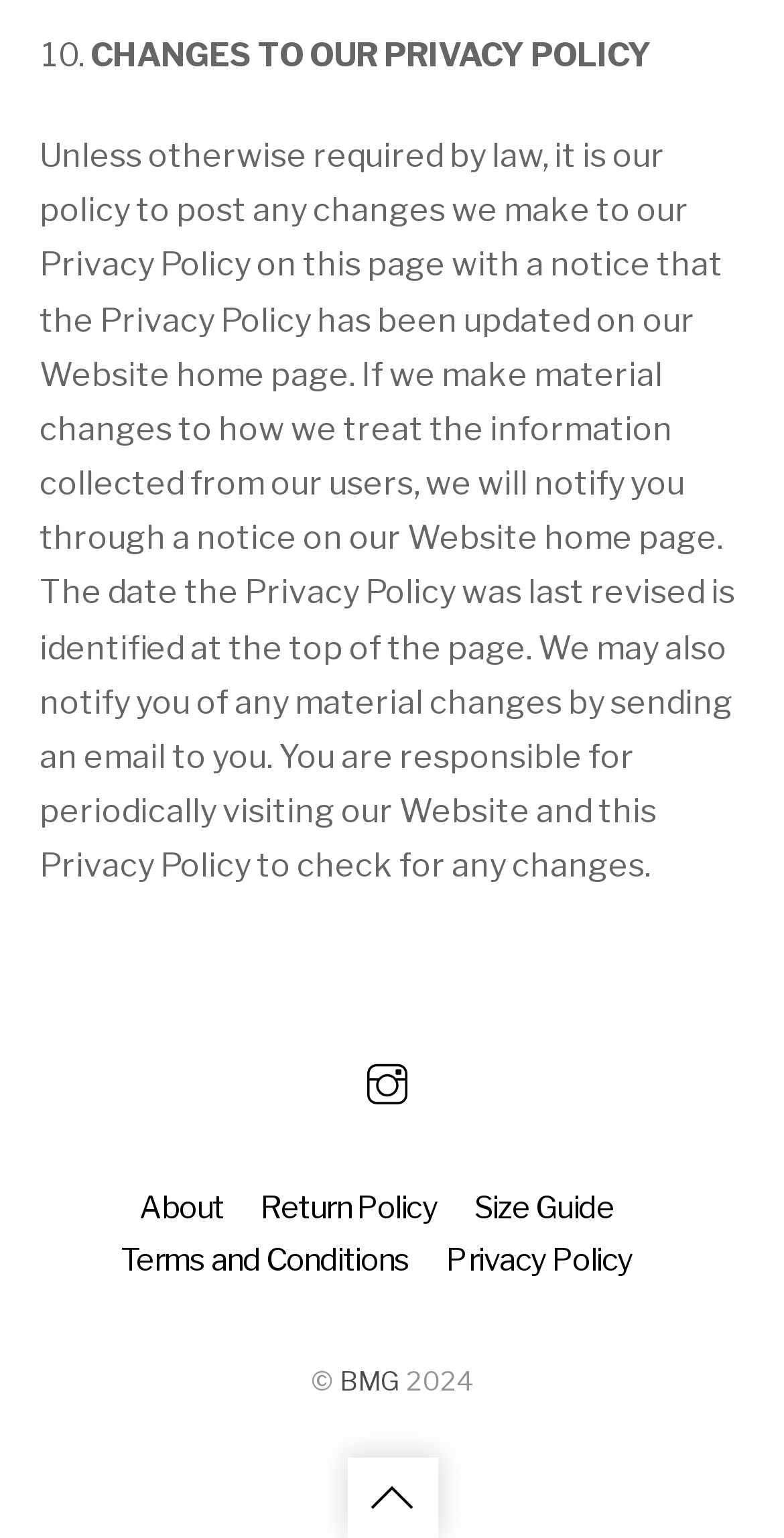Using floating point numbers between 0 and 1, provide the bounding box coordinates in the format (top-left x, top-left y, bottom-right x, bottom-right y). Locate the UI element described here: BMG

[0.433, 0.889, 0.51, 0.909]